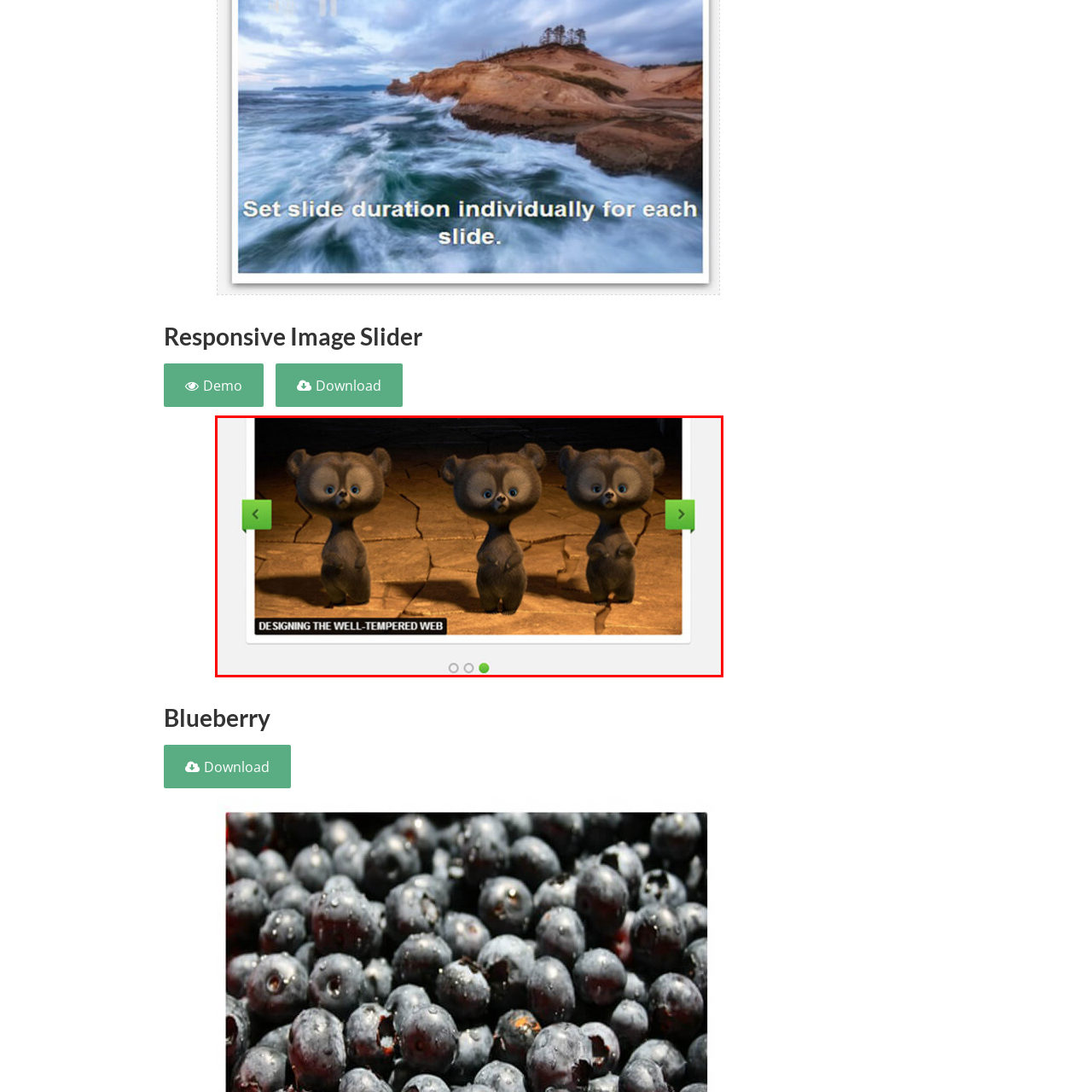What is written at the bottom of the image?
Examine the portion of the image surrounded by the red bounding box and deliver a detailed answer to the question.

The caption at the bottom of the image reads 'DESIGNING THE WELL-TEMPERED WEB', which suggests a creative theme linked to web design.